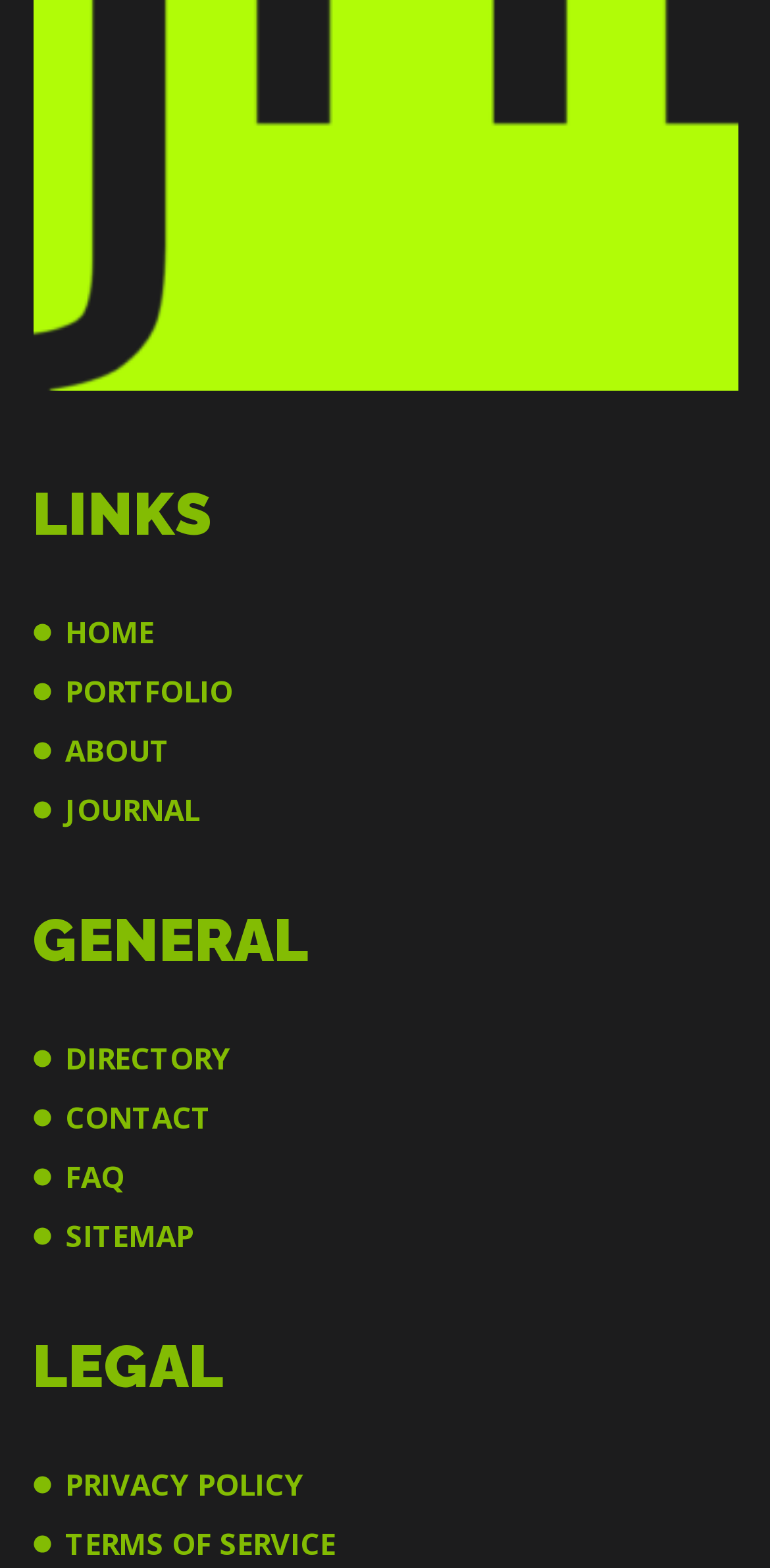Respond to the question below with a concise word or phrase:
How many links are there in the 'GENERAL' category?

4